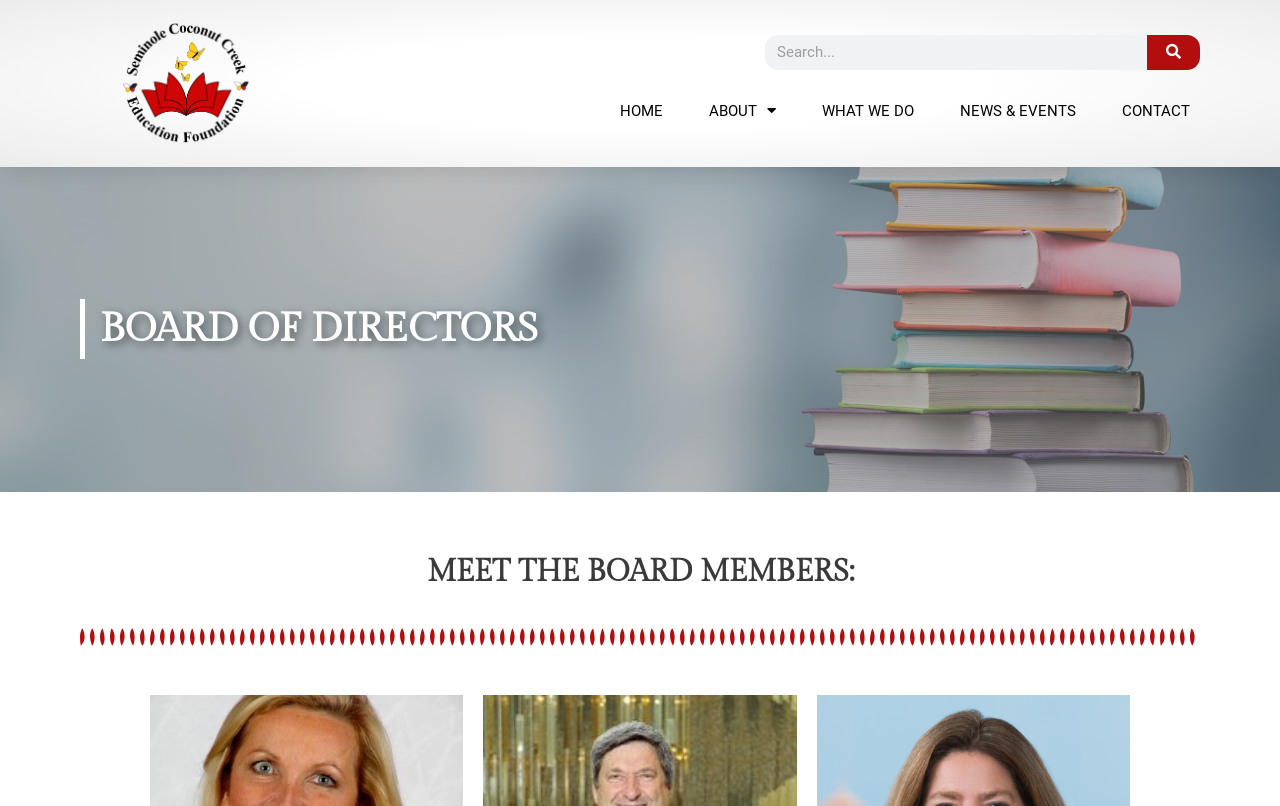How many search boxes are there on the webpage?
Could you answer the question in a detailed manner, providing as much information as possible?

I searched for search boxes on the webpage and found only one, which is located at the top right corner with a 'Search' button next to it.